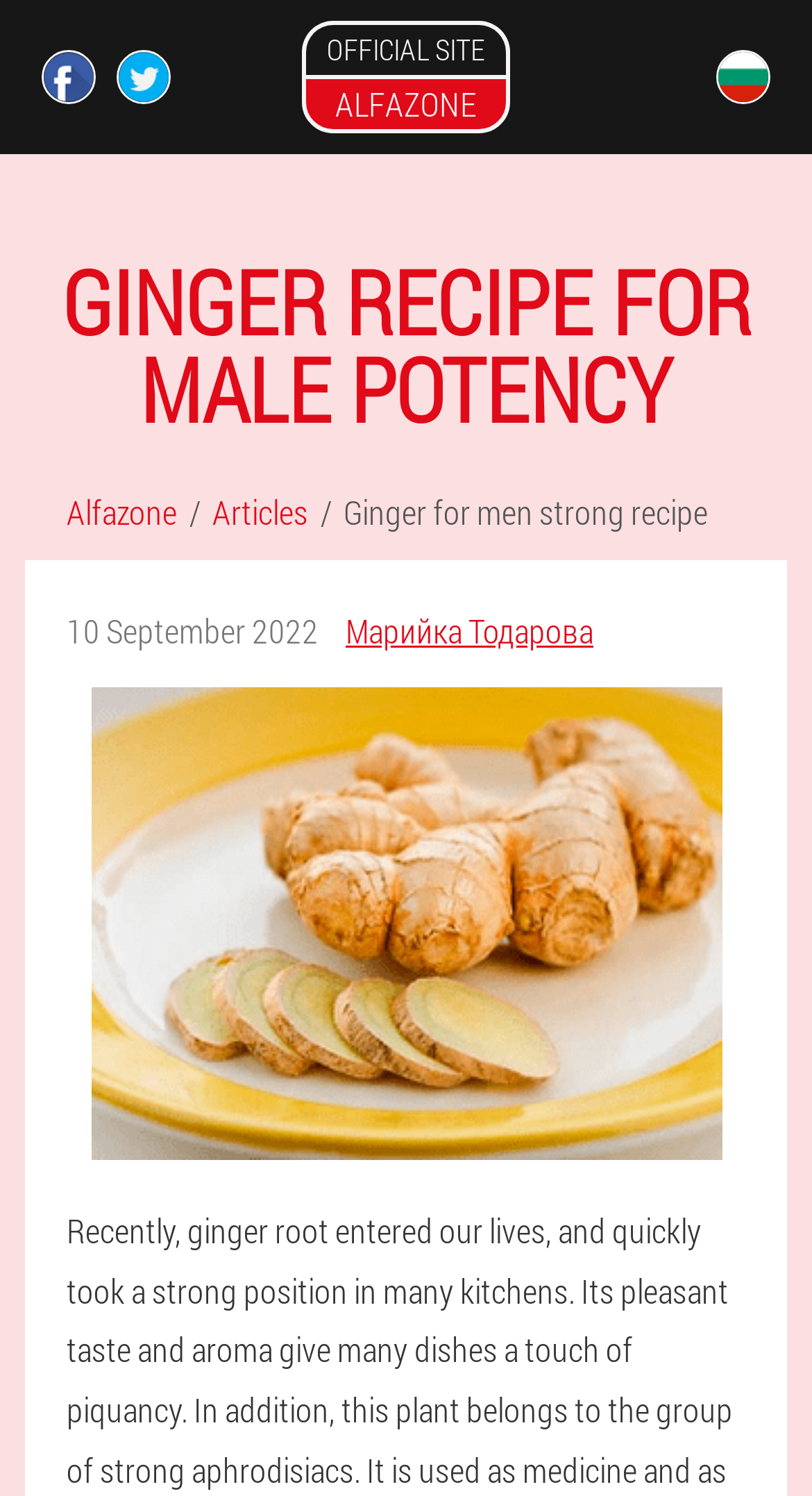Analyze the image and provide a detailed answer to the question: What is the language of the website?

I inferred the language of the website by looking at the flag icon in the top-right corner of the webpage, which is a Bulgarian flag. This suggests that the website is in Bulgarian.